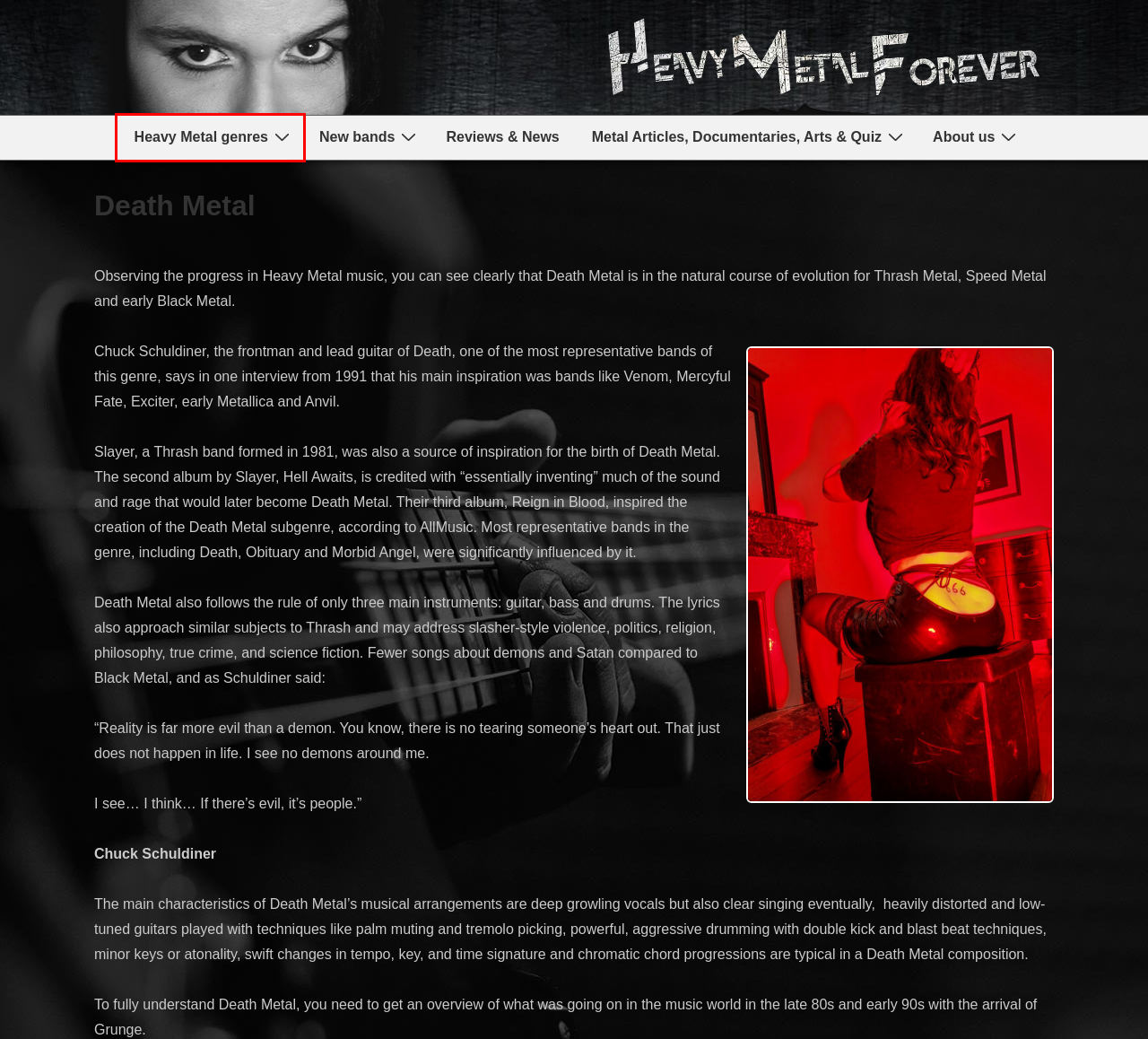You are given a screenshot of a webpage within which there is a red rectangle bounding box. Please choose the best webpage description that matches the new webpage after clicking the selected element in the bounding box. Here are the options:
A. Children of Bodom – Heavy Metal Forever
B. Hammer fall – Heavy Metal Forever
C. New bands – Heavy Metal Forever
D. About us – Heavy Metal Forever
E. Bullet for my Valentine – Heavy Metal Forever
F. Reviews & News – Heavy Metal Forever
G. Metal Articles, Documentaries, Arts & Quiz – Heavy Metal Forever
H. Heavy Metal genres – Heavy Metal Forever

H